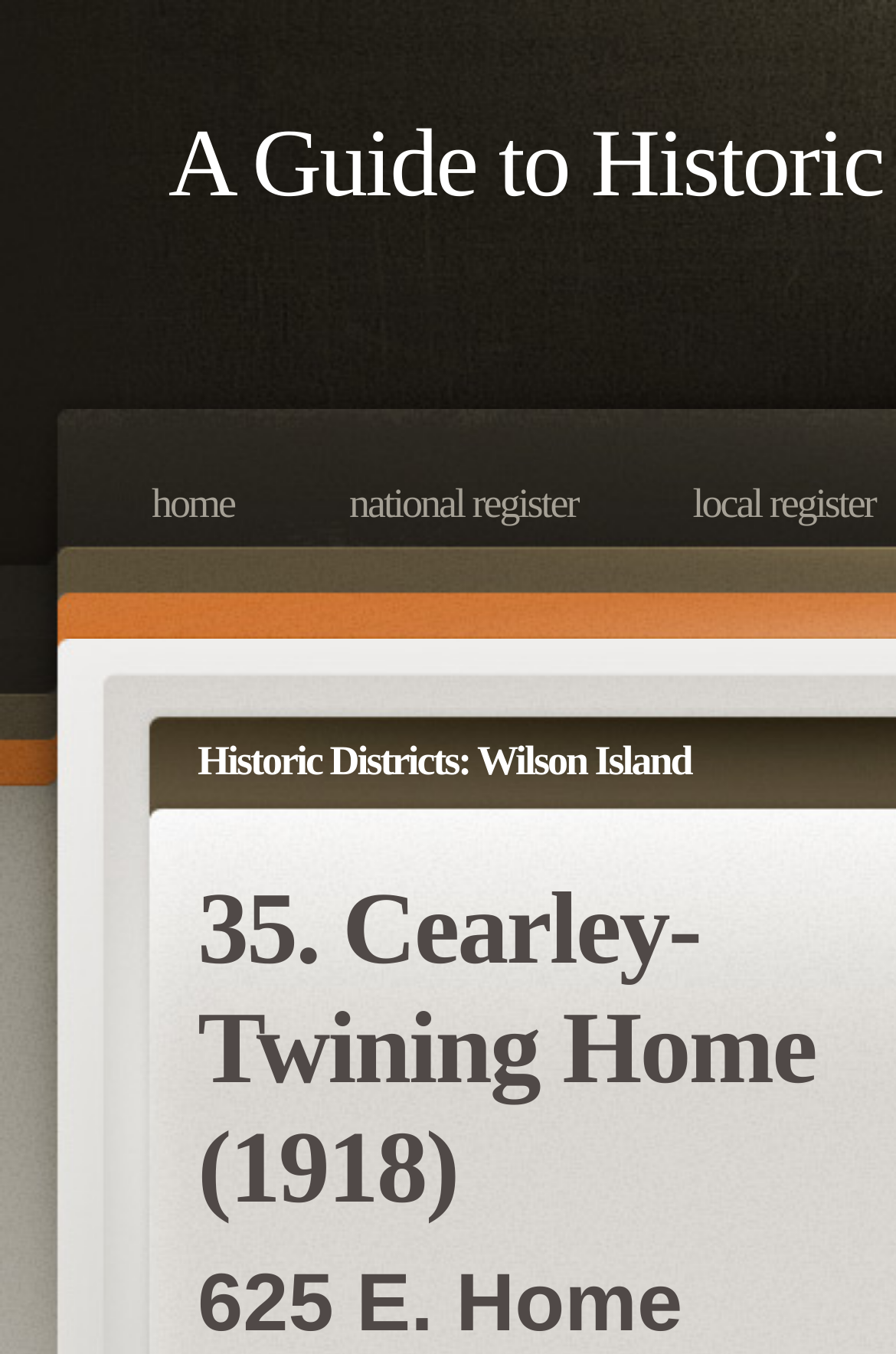Find the bounding box coordinates of the UI element according to this description: "National Register".

[0.364, 0.338, 0.696, 0.406]